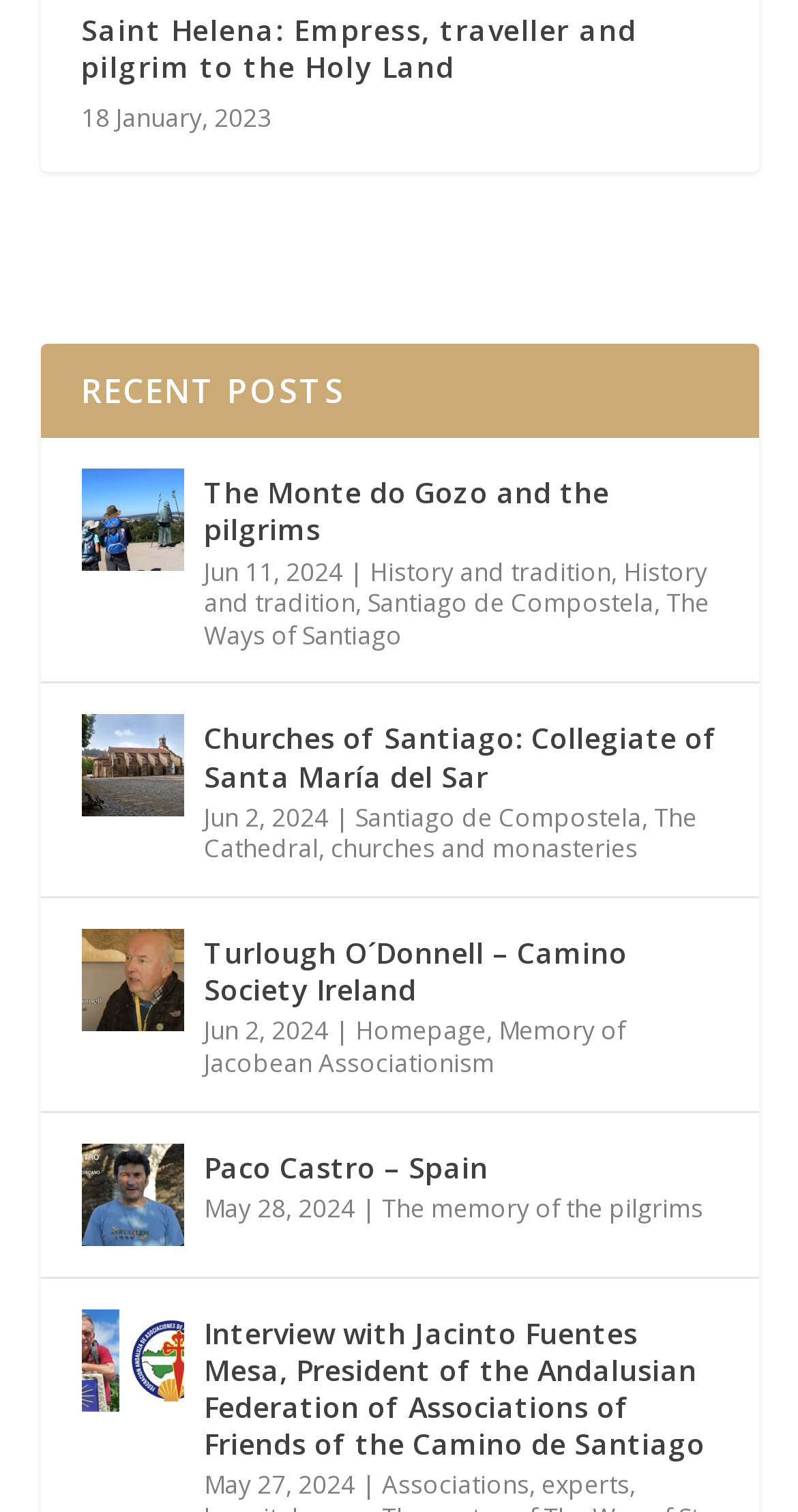What is the title of the first post?
Please give a detailed and elaborate explanation in response to the question.

I found the title of the first post by looking at the heading element with the text 'Saint Helena: Empress, traveller and pilgrim to the Holy Land' which is located at the top of the webpage.